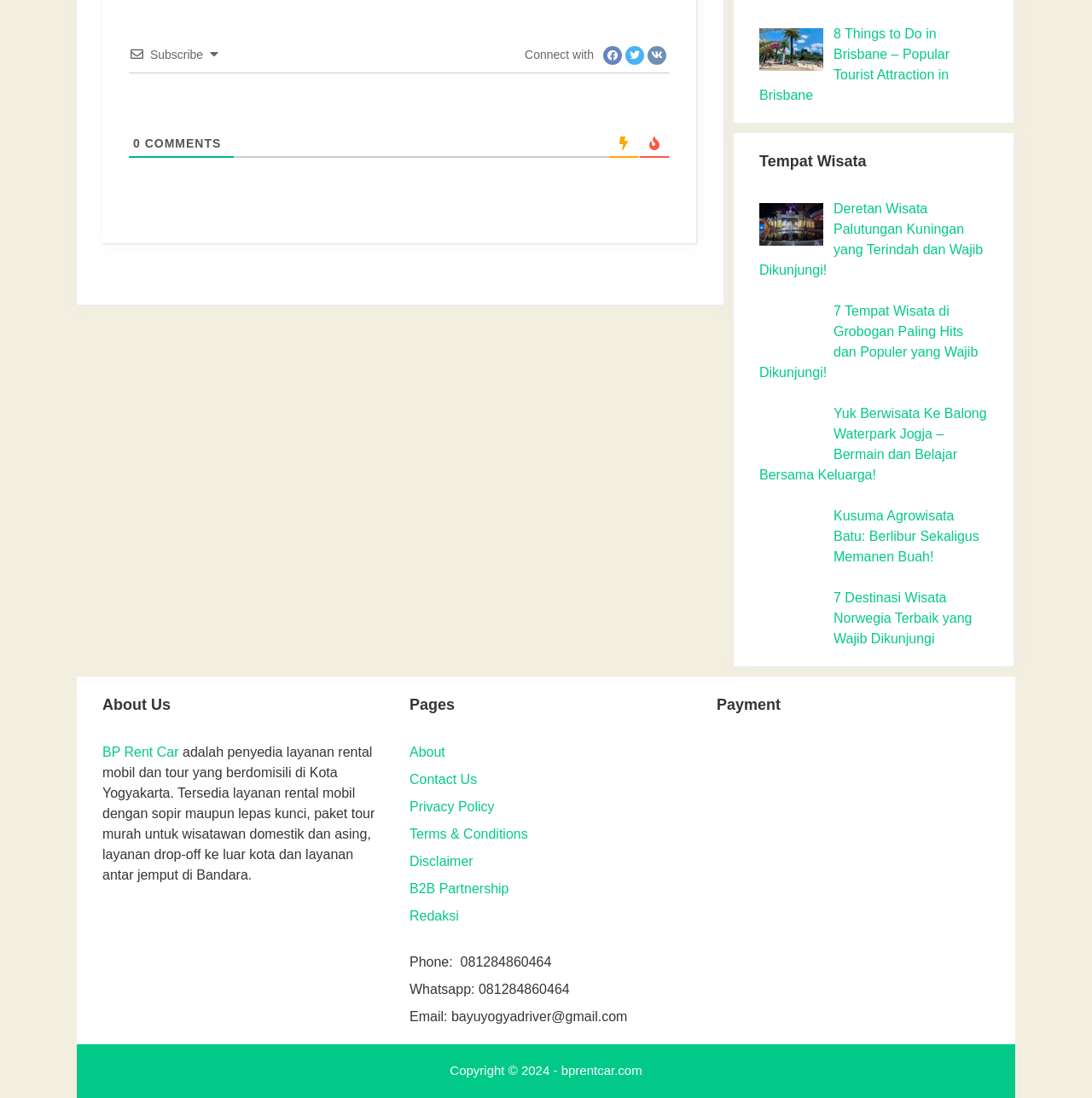Locate the bounding box coordinates of the clickable element to fulfill the following instruction: "Learn about Tempat Wisata". Provide the coordinates as four float numbers between 0 and 1 in the format [left, top, right, bottom].

[0.695, 0.137, 0.905, 0.158]